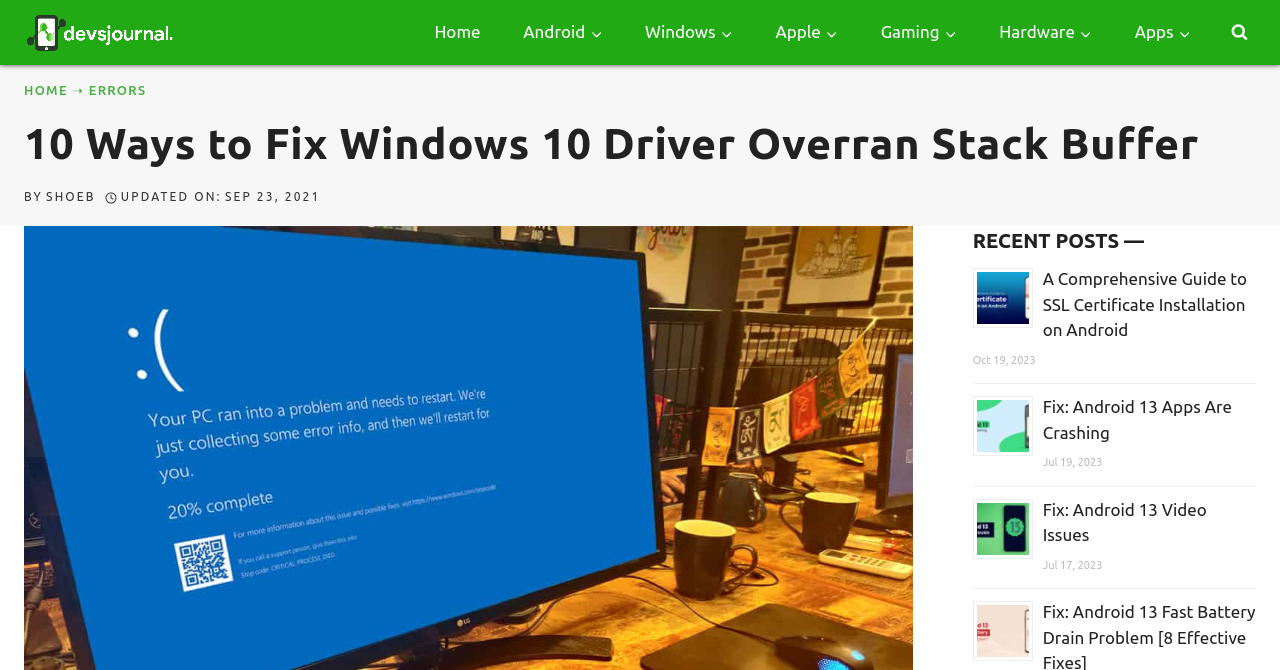Using the provided description Fix: Android 13 Video Issues, find the bounding box coordinates for the UI element. Provide the coordinates in (top-left x, top-left y, bottom-right x, bottom-right y) format, ensuring all values are between 0 and 1.

[0.815, 0.746, 0.943, 0.812]